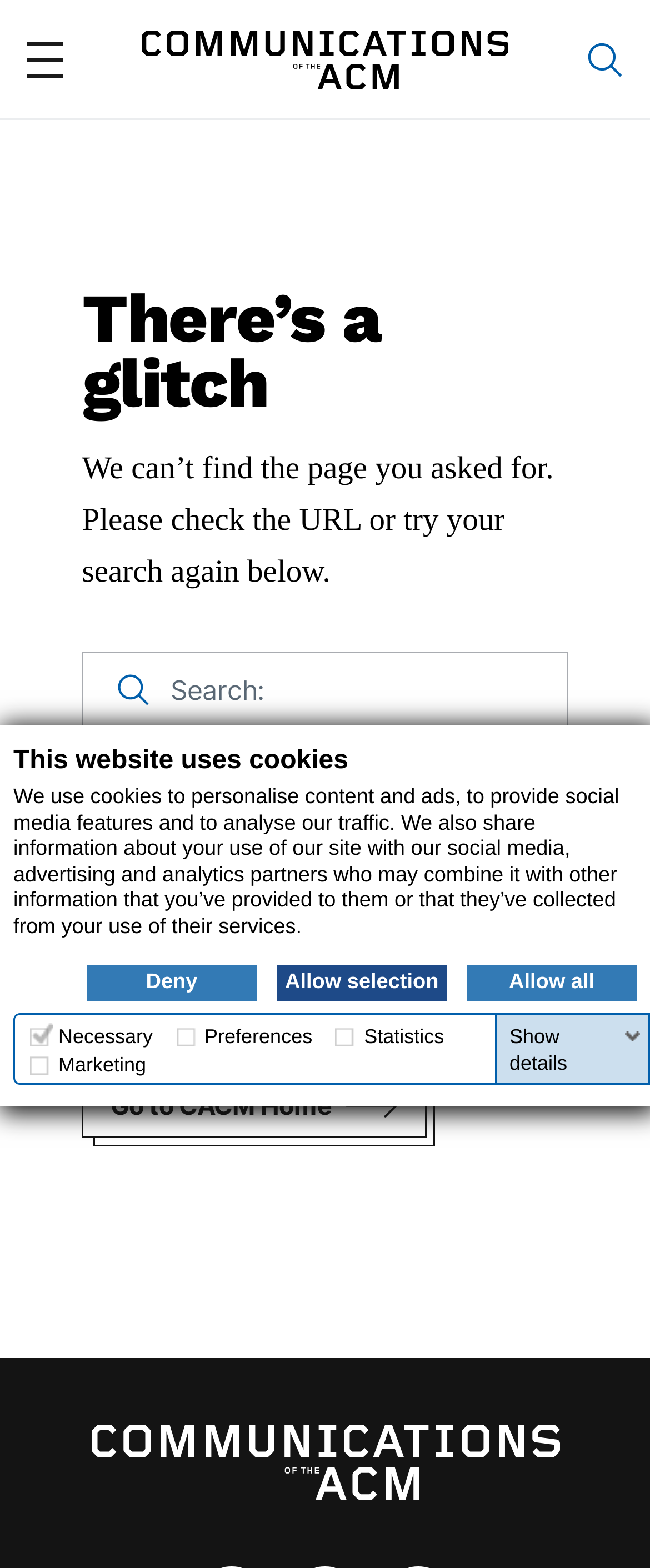Determine the bounding box coordinates for the area that should be clicked to carry out the following instruction: "Search for something".

[0.129, 0.417, 0.871, 0.463]